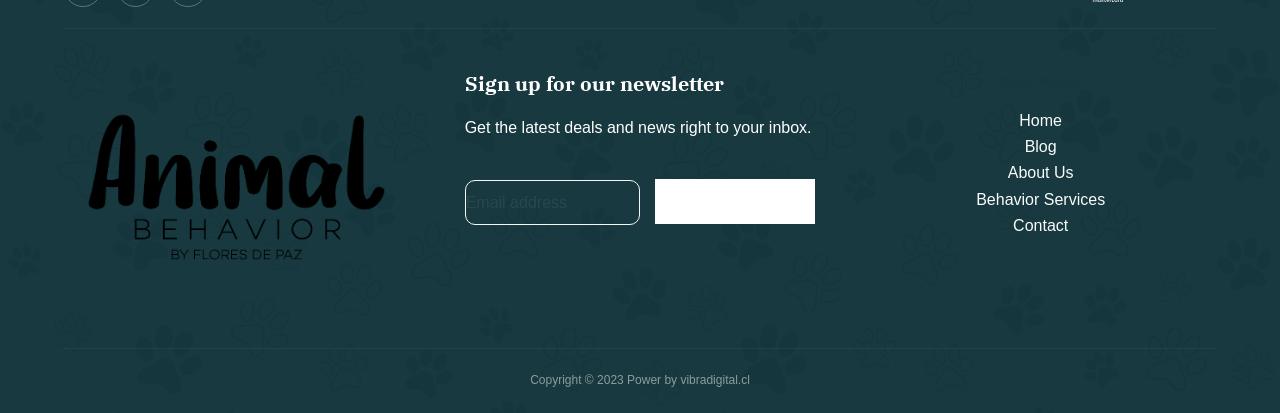How many navigation links are available?
Refer to the image and offer an in-depth and detailed answer to the question.

The navigation menu contains links to 'Home', 'Blog', 'About Us', 'Behavior Services', and 'Contact', totaling 5 links.